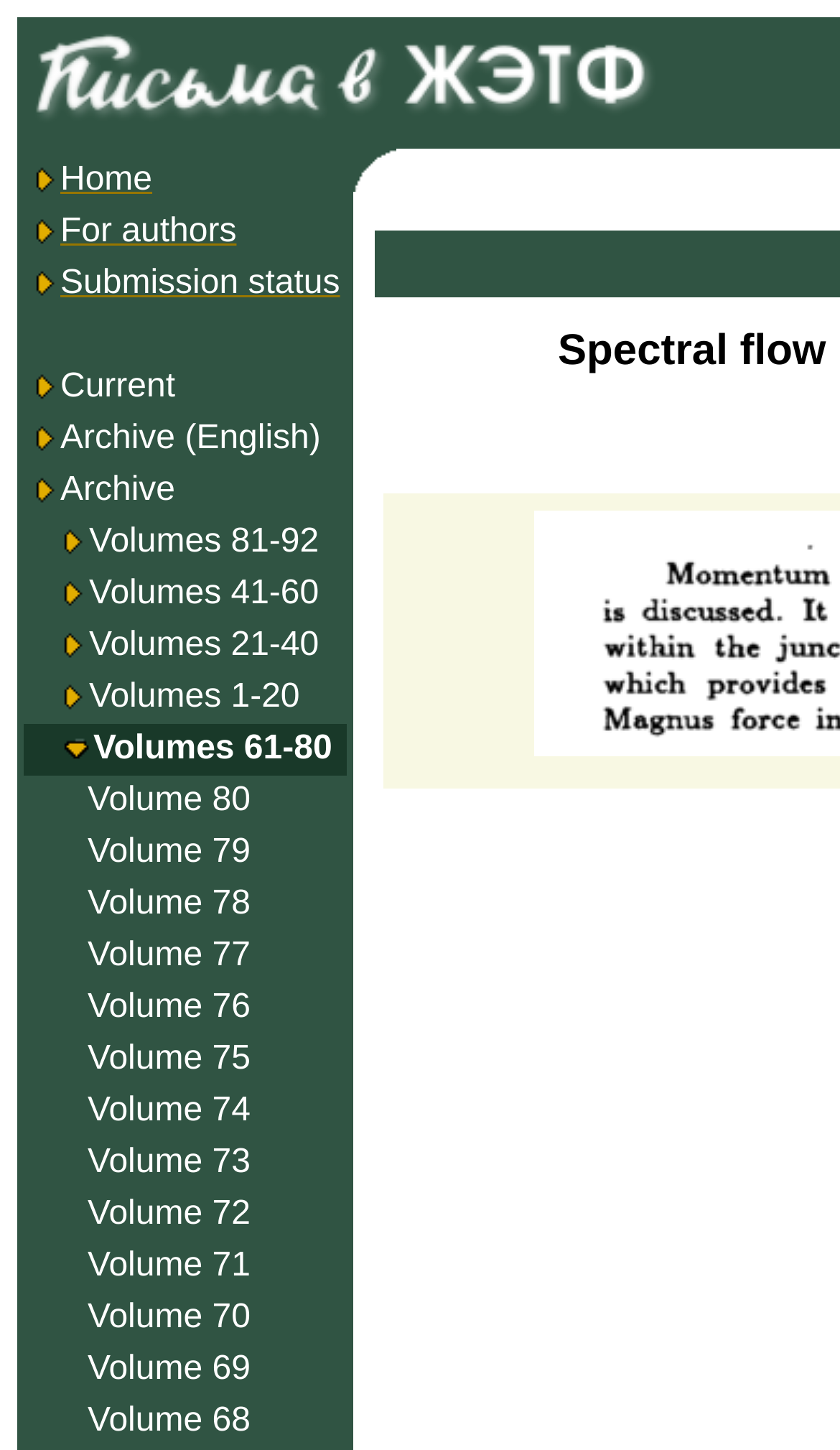Locate the bounding box coordinates of the clickable area to execute the instruction: "Browse Current issue". Provide the coordinates as four float numbers between 0 and 1, represented as [left, top, right, bottom].

[0.036, 0.254, 0.209, 0.279]